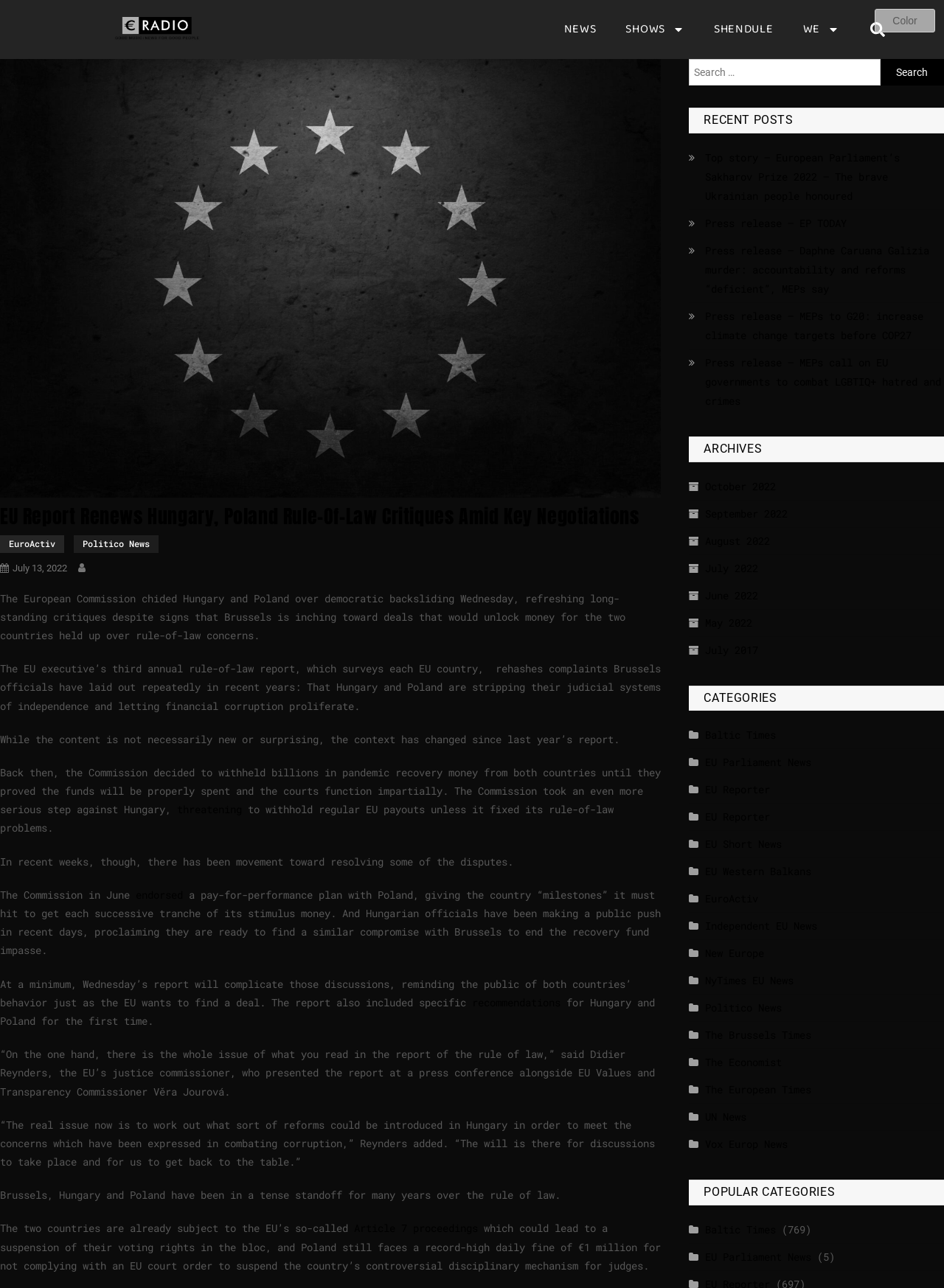Please identify the bounding box coordinates of the element's region that should be clicked to execute the following instruction: "Search for news". The bounding box coordinates must be four float numbers between 0 and 1, i.e., [left, top, right, bottom].

[0.905, 0.011, 0.945, 0.034]